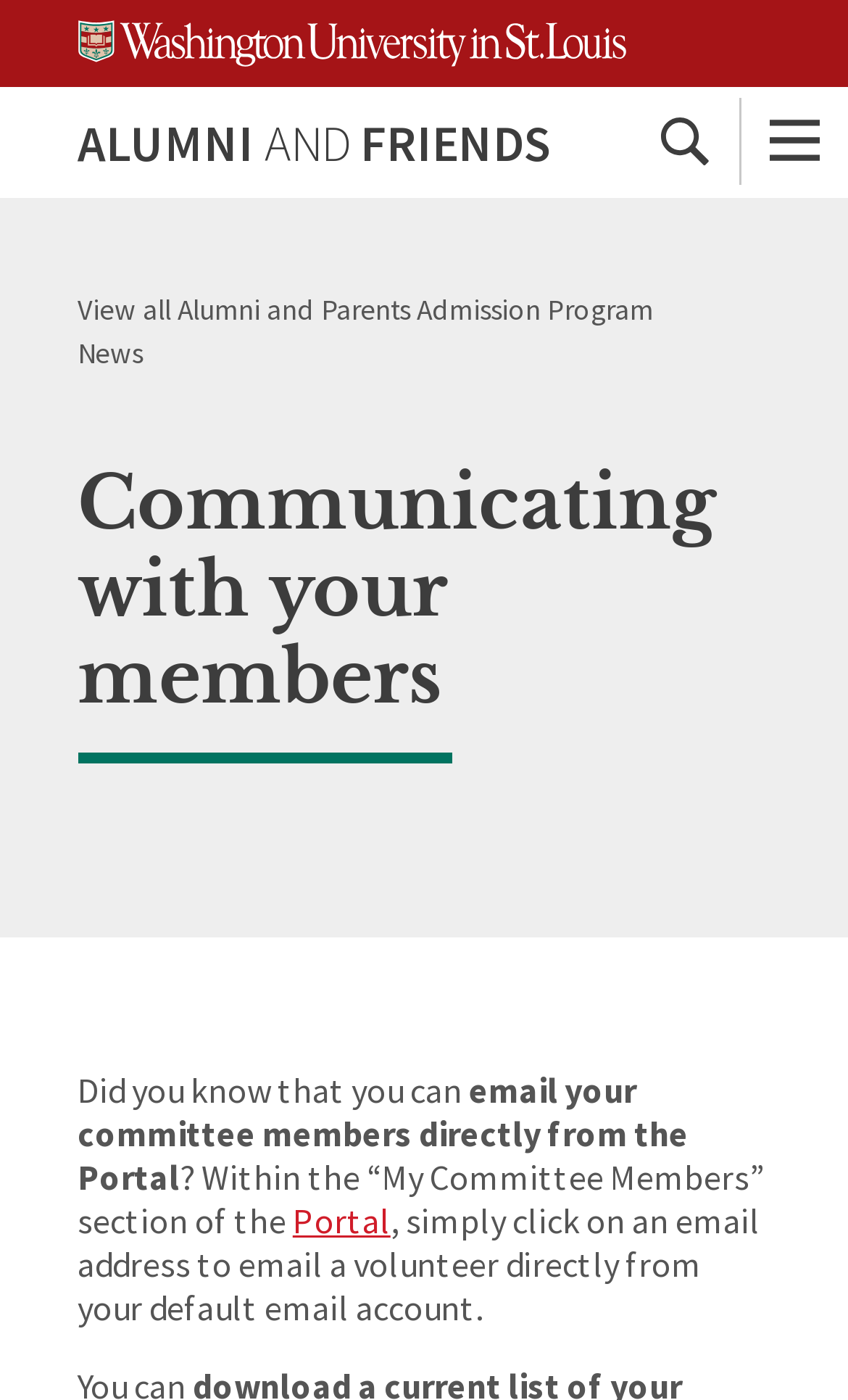What is the name of the university?
Please provide a comprehensive answer based on the information in the image.

I found the name of the university by looking at the image element with the text 'Washington University in St.Louis' at the top of the page.